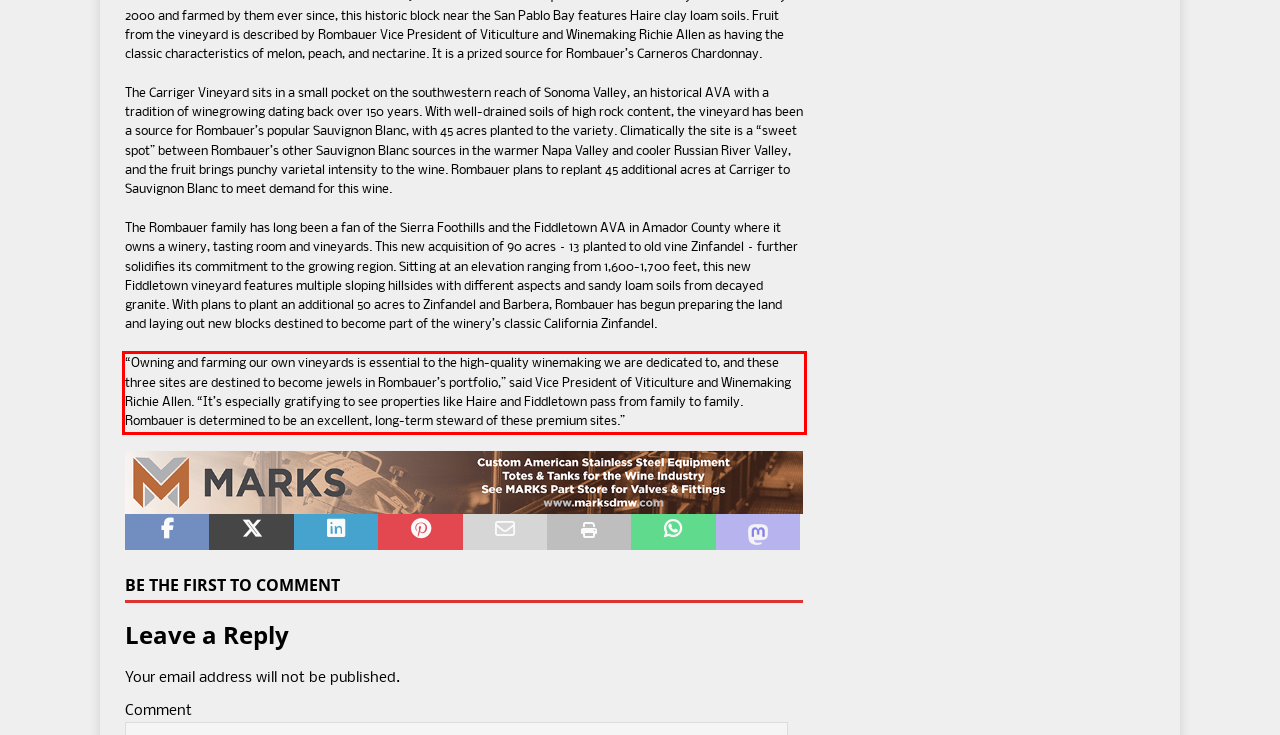Please extract the text content from the UI element enclosed by the red rectangle in the screenshot.

“Owning and farming our own vineyards is essential to the high-quality winemaking we are dedicated to, and these three sites are destined to become jewels in Rombauer’s portfolio,” said Vice President of Viticulture and Winemaking Richie Allen. “It’s especially gratifying to see properties like Haire and Fiddletown pass from family to family. Rombauer is determined to be an excellent, long-term steward of these premium sites.”